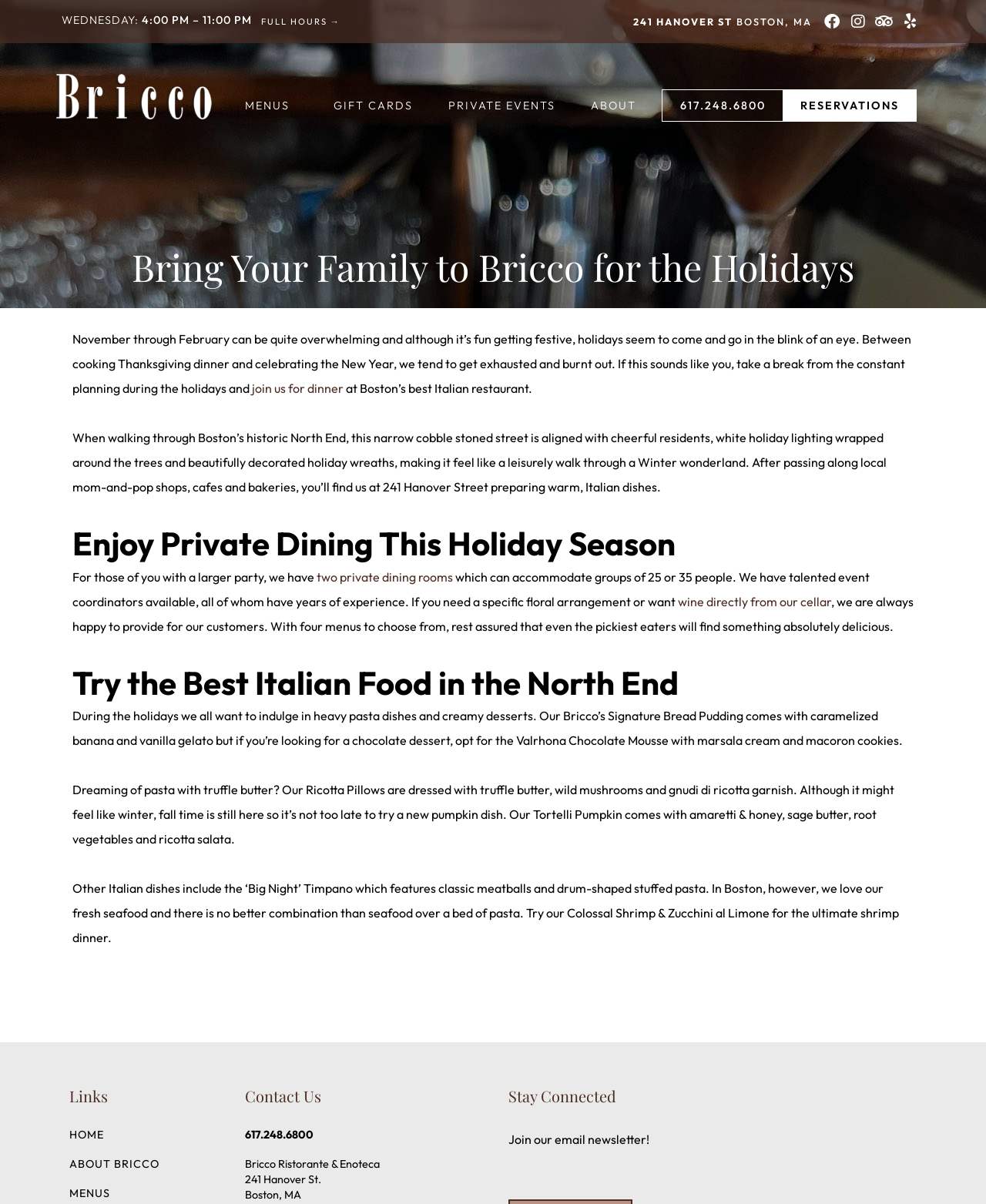Predict the bounding box coordinates of the UI element that matches this description: "241 Hanover St Boston, MA". The coordinates should be in the format [left, top, right, bottom] with each value between 0 and 1.

[0.636, 0.009, 0.83, 0.029]